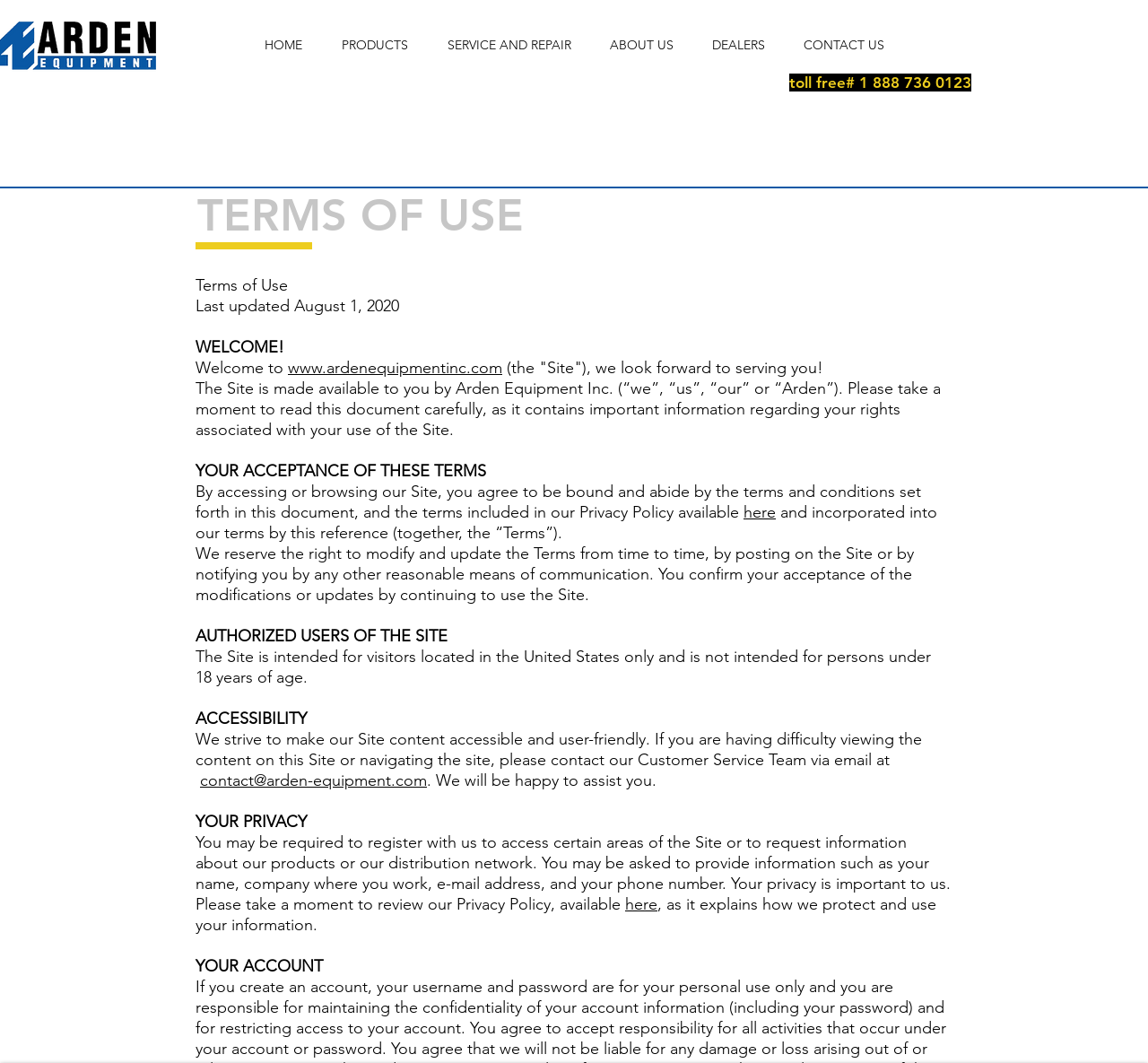What is the minimum age requirement to use the website?
Please provide a single word or phrase answer based on the image.

18 years